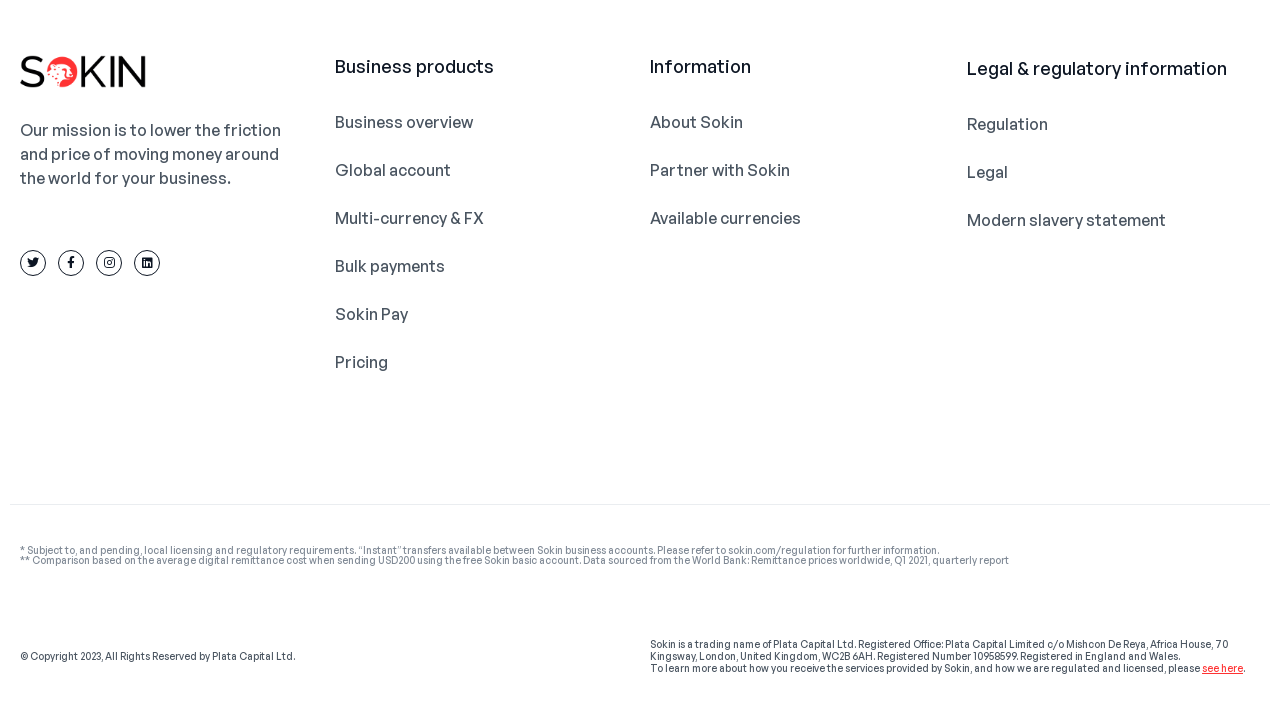Please determine the bounding box coordinates for the UI element described here. Use the format (top-left x, top-left y, bottom-right x, bottom-right y) with values bounded between 0 and 1: alt="Sokin logo"

[0.016, 0.073, 0.114, 0.124]